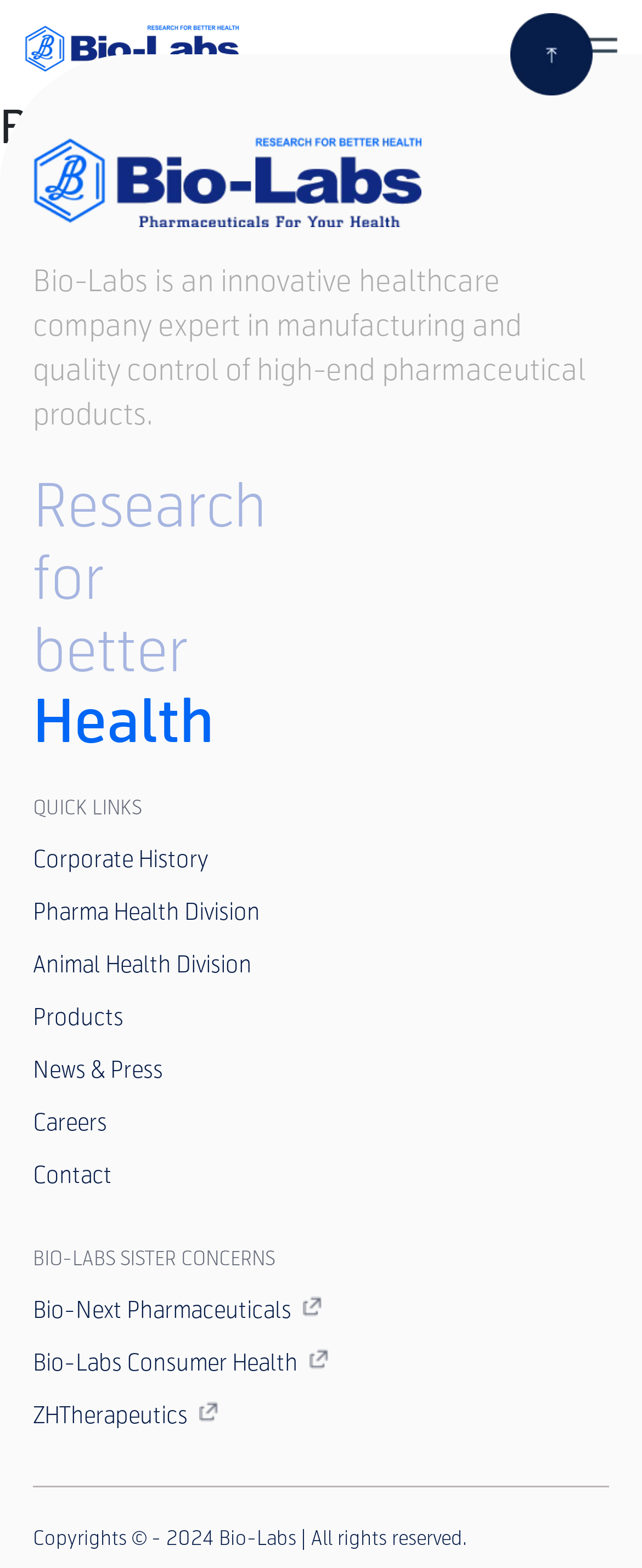Locate the bounding box coordinates of the item that should be clicked to fulfill the instruction: "Click the logo".

[0.038, 0.019, 0.372, 0.039]